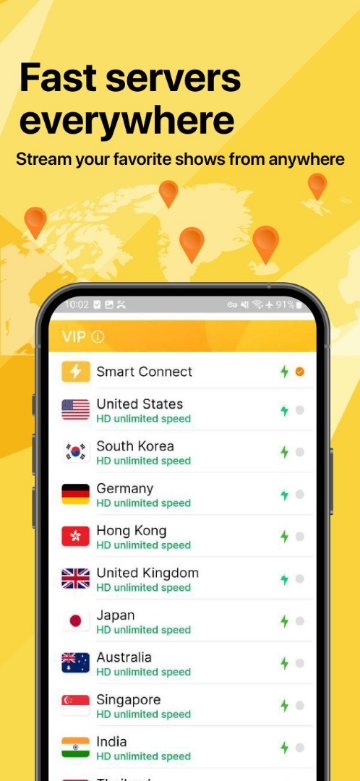How many countries are listed in the interface?
Using the visual information, respond with a single word or phrase.

9